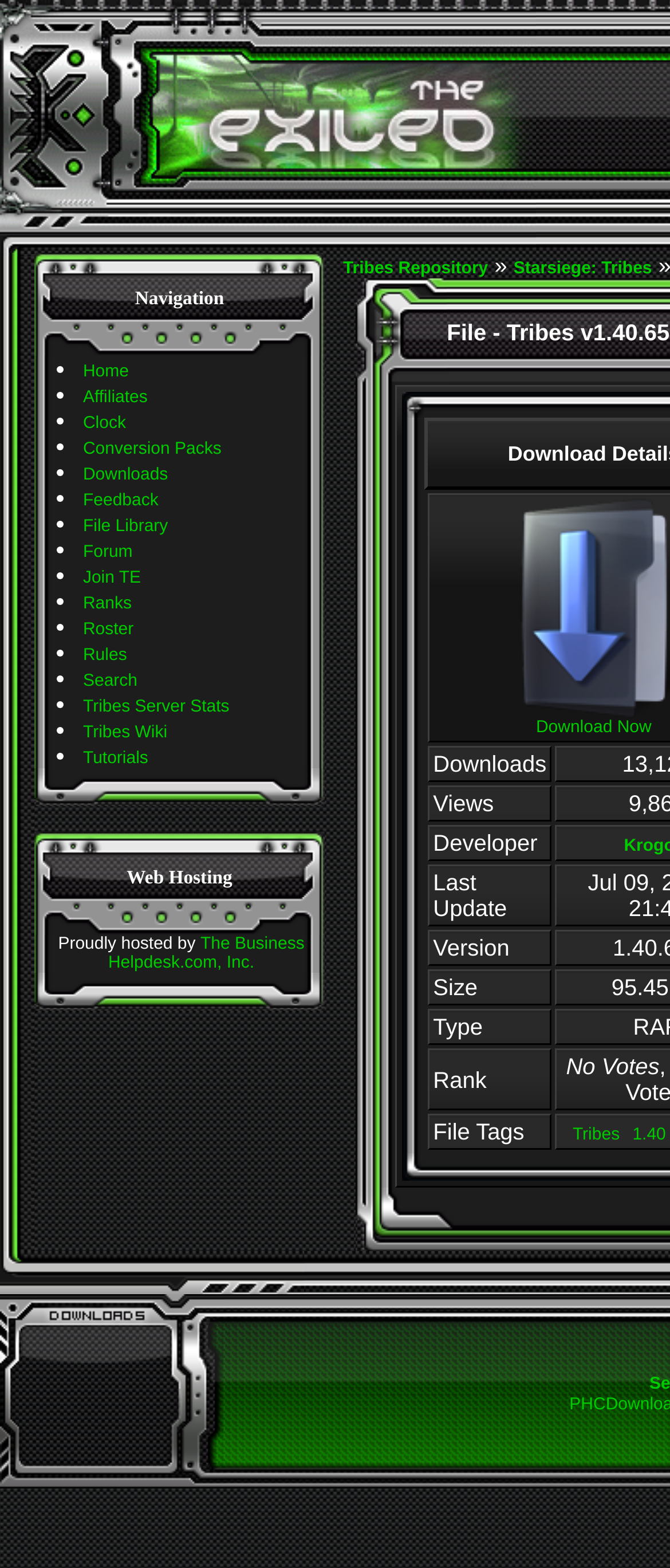Please provide a comprehensive answer to the question below using the information from the image: What is the name of the game related to this website?

I found the answer by looking at the link with the text 'Starsiege: Tribes' which is located at the bottom right of the webpage.